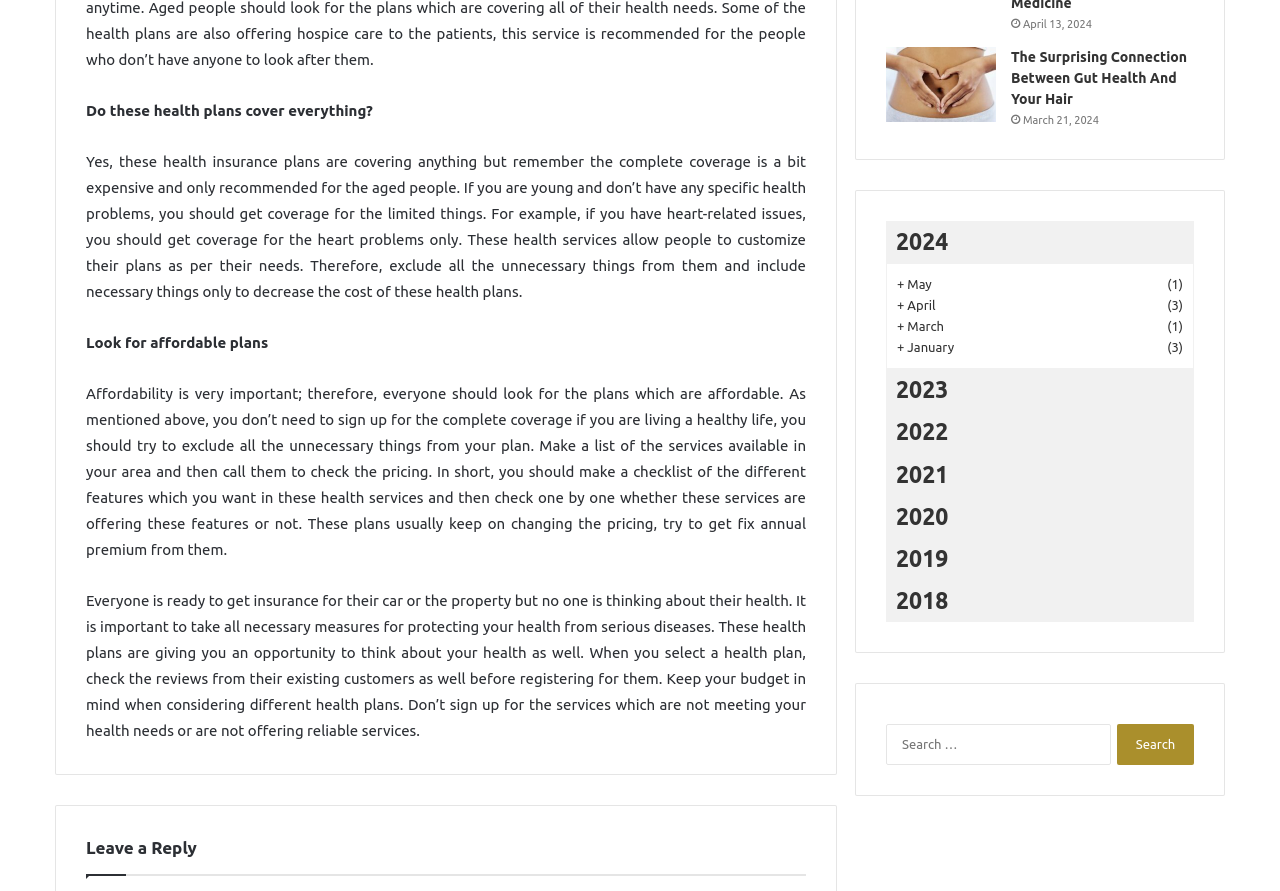What should one do when selecting a health plan?
Please ensure your answer to the question is detailed and covers all necessary aspects.

According to the webpage, when selecting a health plan, one should check the reviews from existing customers and keep their budget in mind to ensure the plan meets their health needs and is reliable.